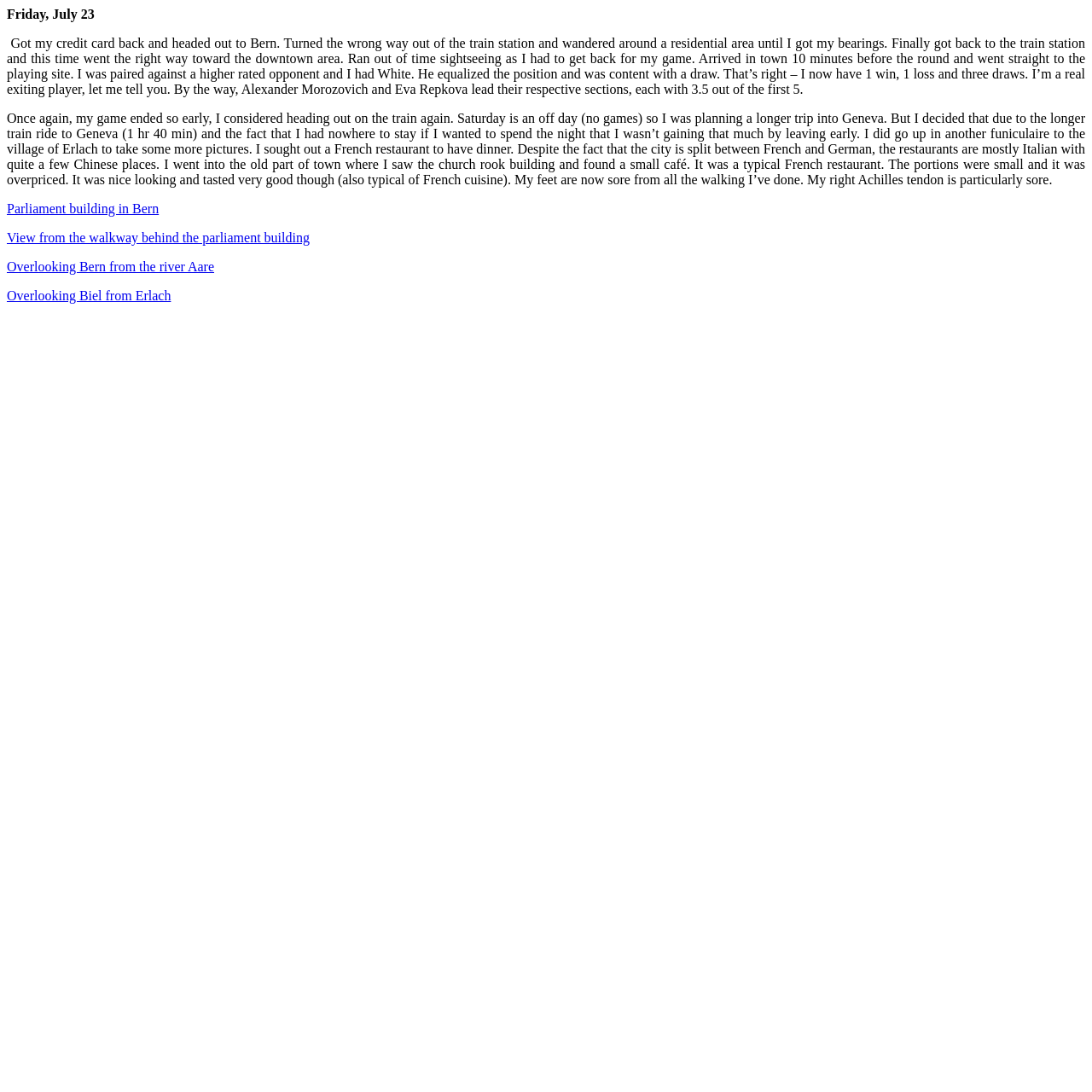Based on the image, give a detailed response to the question: Where did the author plan to visit on Saturday?

In the second paragraph of the text, the author mentions that Saturday is an off day and they were planning a longer trip into Geneva. This implies that Geneva was the intended destination for the author's Saturday trip.